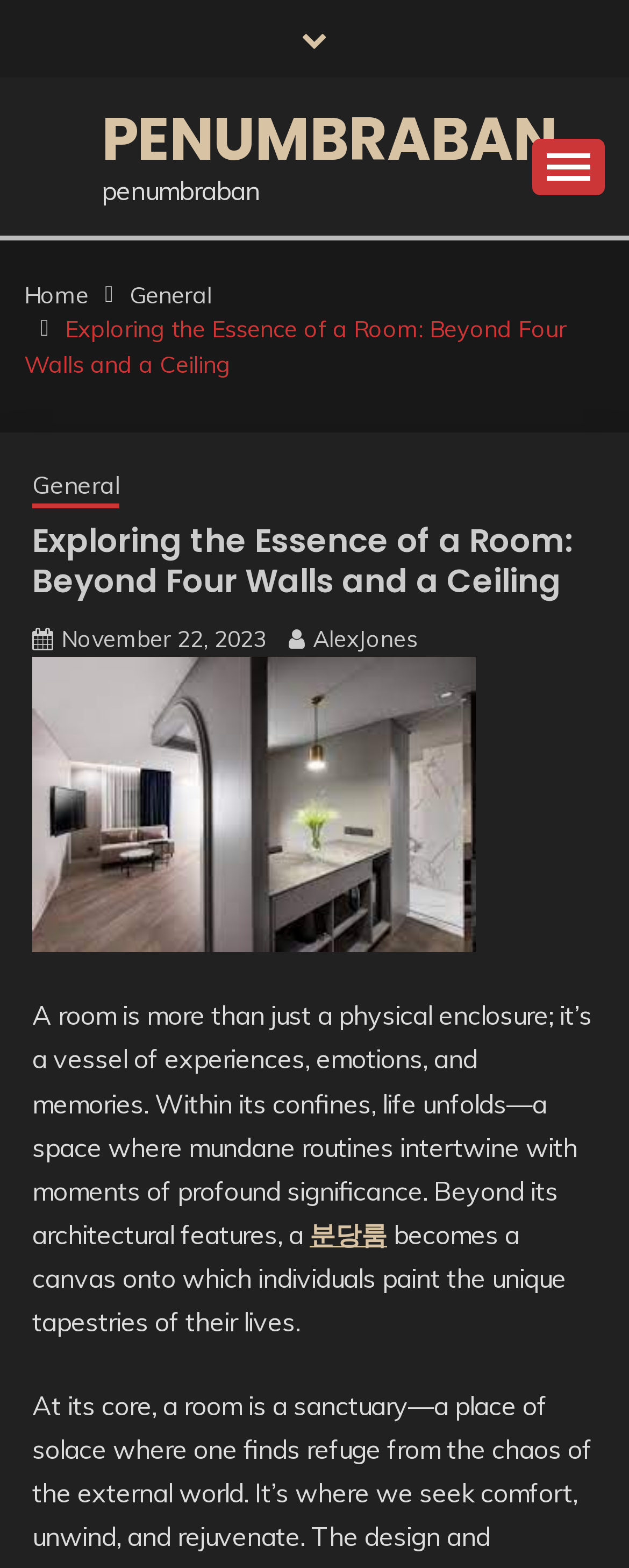Please find and report the bounding box coordinates of the element to click in order to perform the following action: "Click on the '분당룸' link". The coordinates should be expressed as four float numbers between 0 and 1, in the format [left, top, right, bottom].

[0.492, 0.777, 0.615, 0.798]